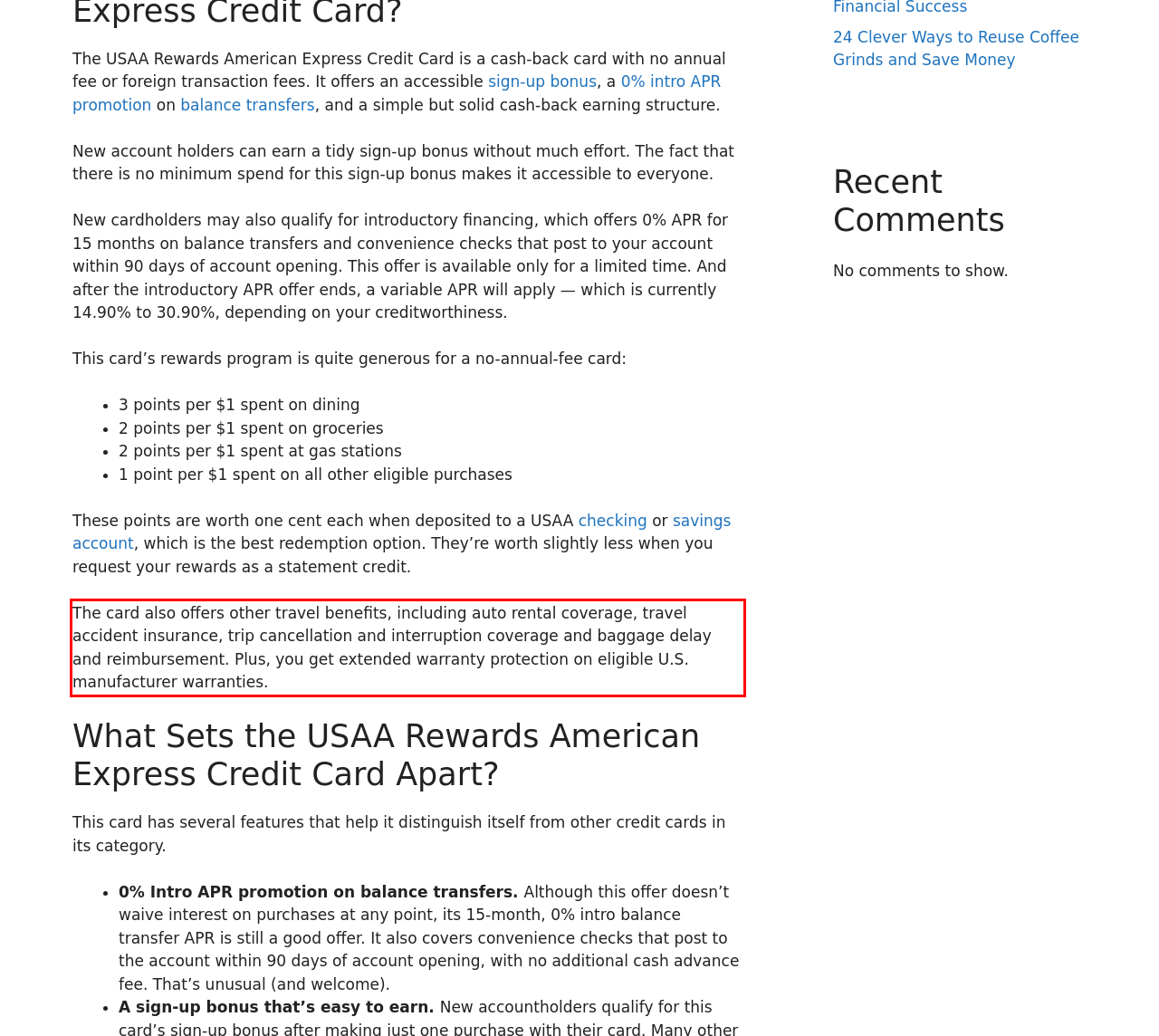Within the provided webpage screenshot, find the red rectangle bounding box and perform OCR to obtain the text content.

The card also offers other travel benefits, including auto rental coverage, travel accident insurance, trip cancellation and interruption coverage and baggage delay and reimbursement. Plus, you get extended warranty protection on eligible U.S. manufacturer warranties.